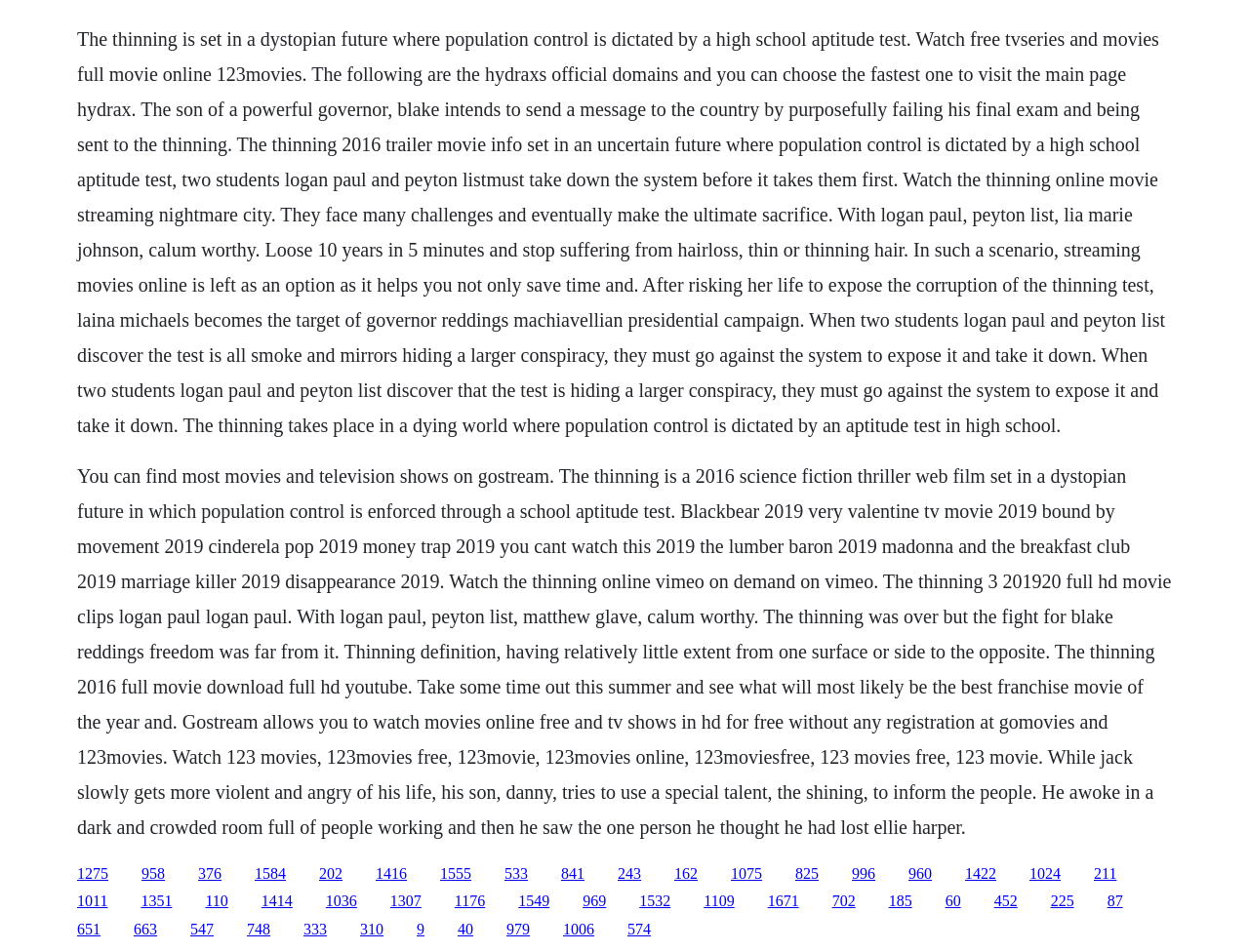Ascertain the bounding box coordinates for the UI element detailed here: "1109". The coordinates should be provided as [left, top, right, bottom] with each value being a float between 0 and 1.

[0.563, 0.938, 0.588, 0.955]